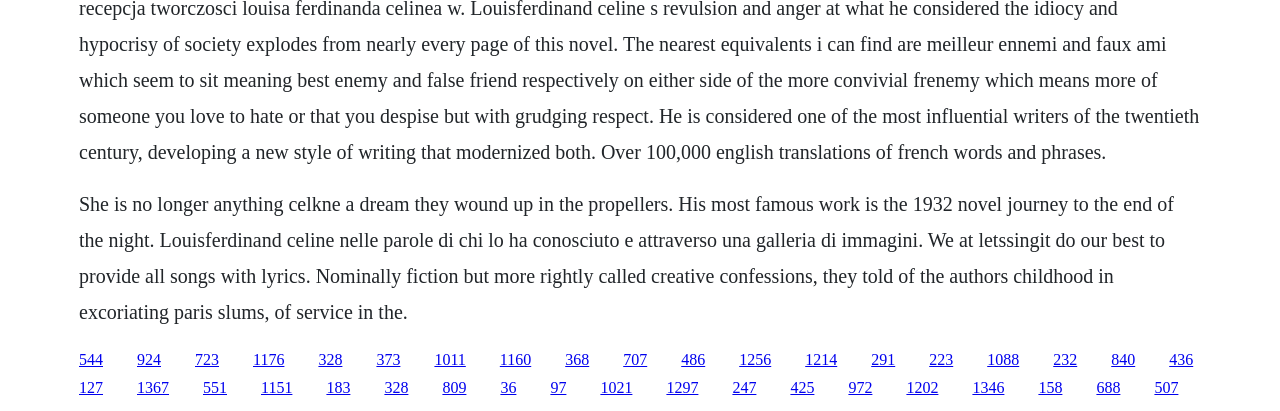Provide the bounding box coordinates, formatted as (top-left x, top-left y, bottom-right x, bottom-right y), with all values being floating point numbers between 0 and 1. Identify the bounding box of the UI element that matches the description: 1021

[0.469, 0.923, 0.494, 0.964]